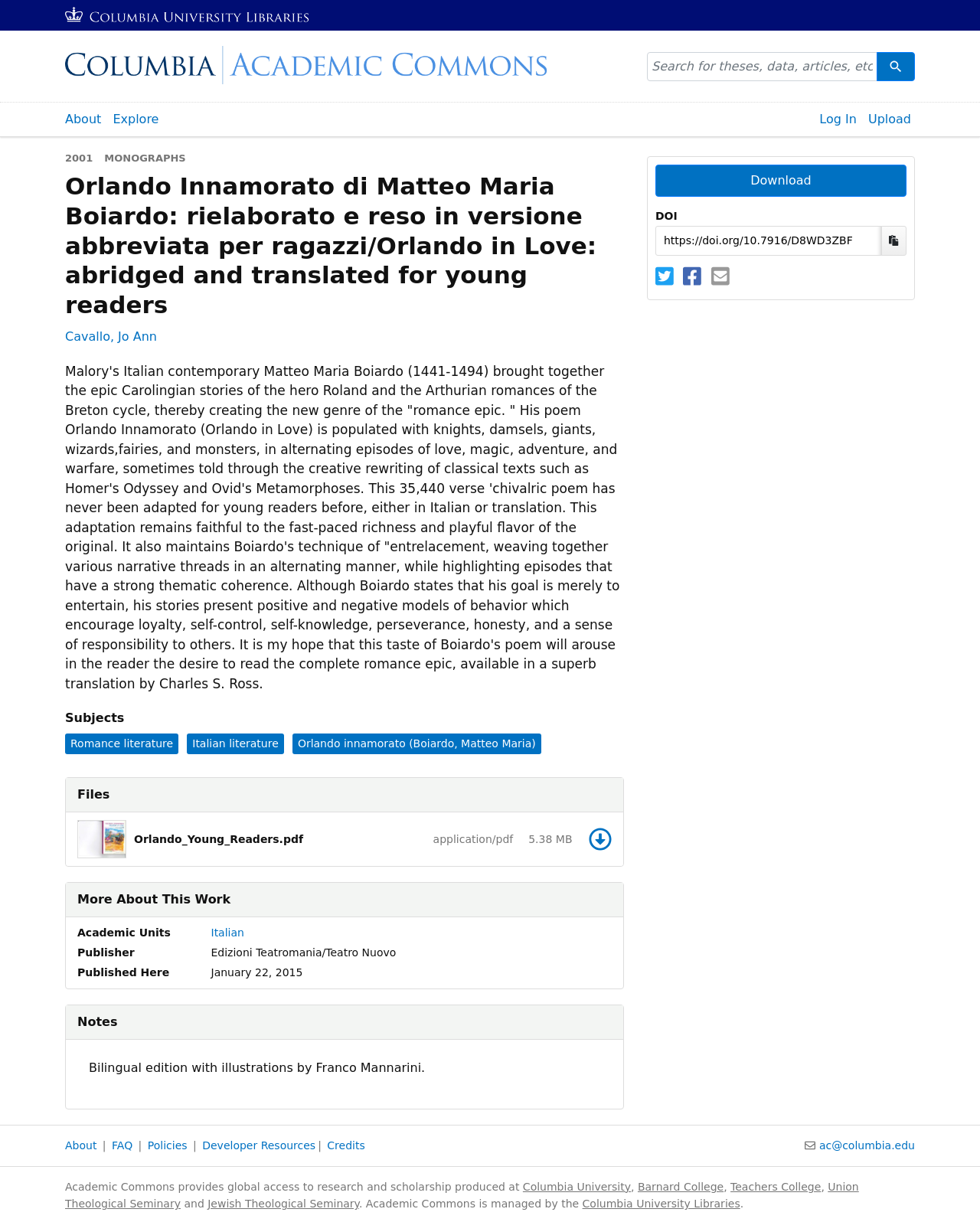Who is the author of the poem?
Please answer the question with a detailed response using the information from the screenshot.

The author of the poem is Matteo Maria Boiardo, an Italian contemporary of Malory, as mentioned in the description of the poem.